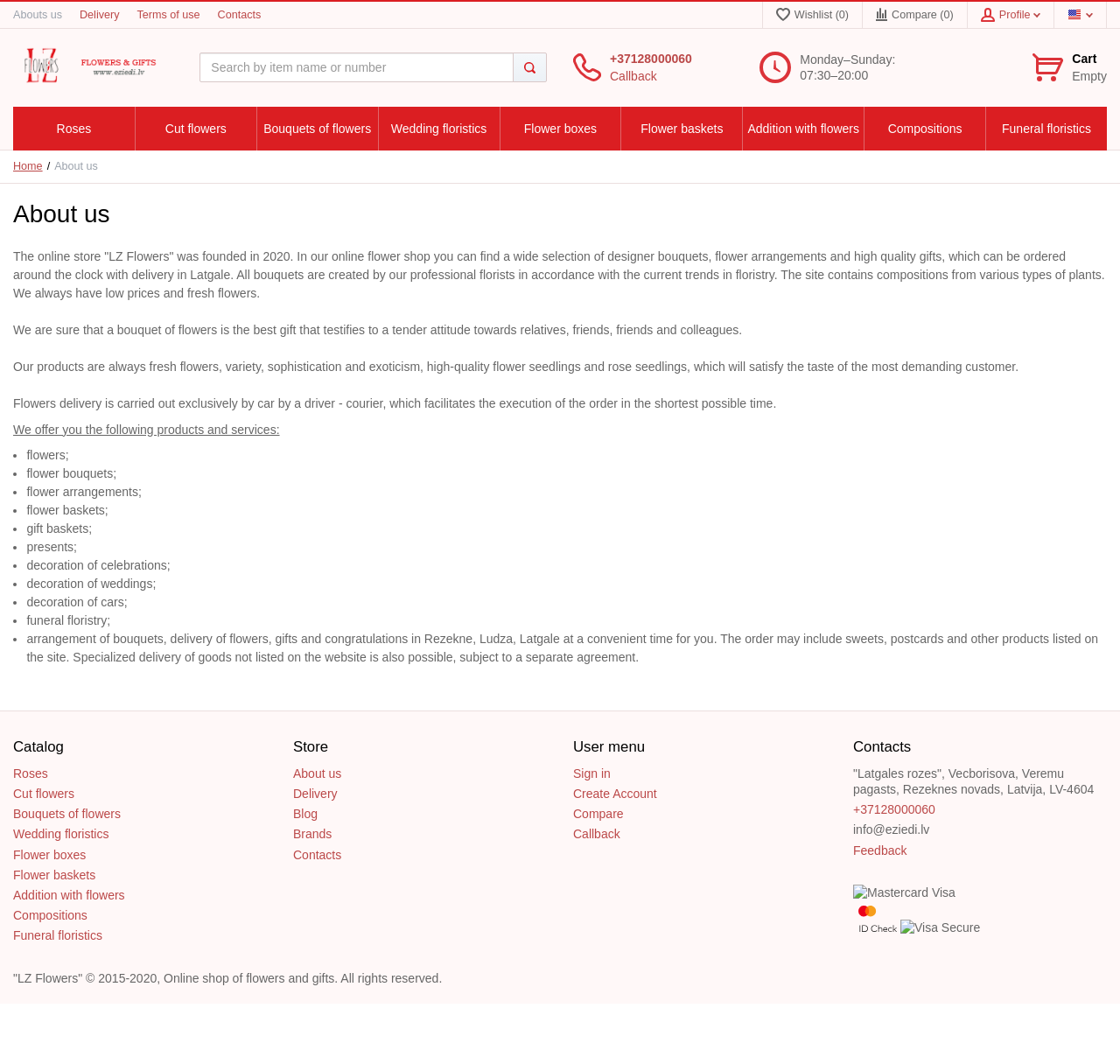From the webpage screenshot, identify the region described by Wishlist (0). Provide the bounding box coordinates as (top-left x, top-left y, bottom-right x, bottom-right y), with each value being a floating point number between 0 and 1.

[0.681, 0.002, 0.77, 0.027]